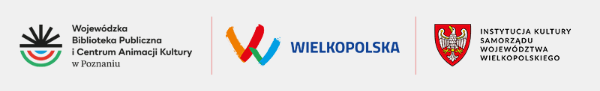Can you look at the image and give a comprehensive answer to the question:
What is the institution on the left responsible for?

The logo on the left, 'Wojewódzka Biblioteka Publiczna i Centrum Animacji Kultury w Poznaniu', symbolizes the Provincial Public Library and the Center for Cultural Animation in Poznań, indicating that the institution is responsible for library and cultural animation services.